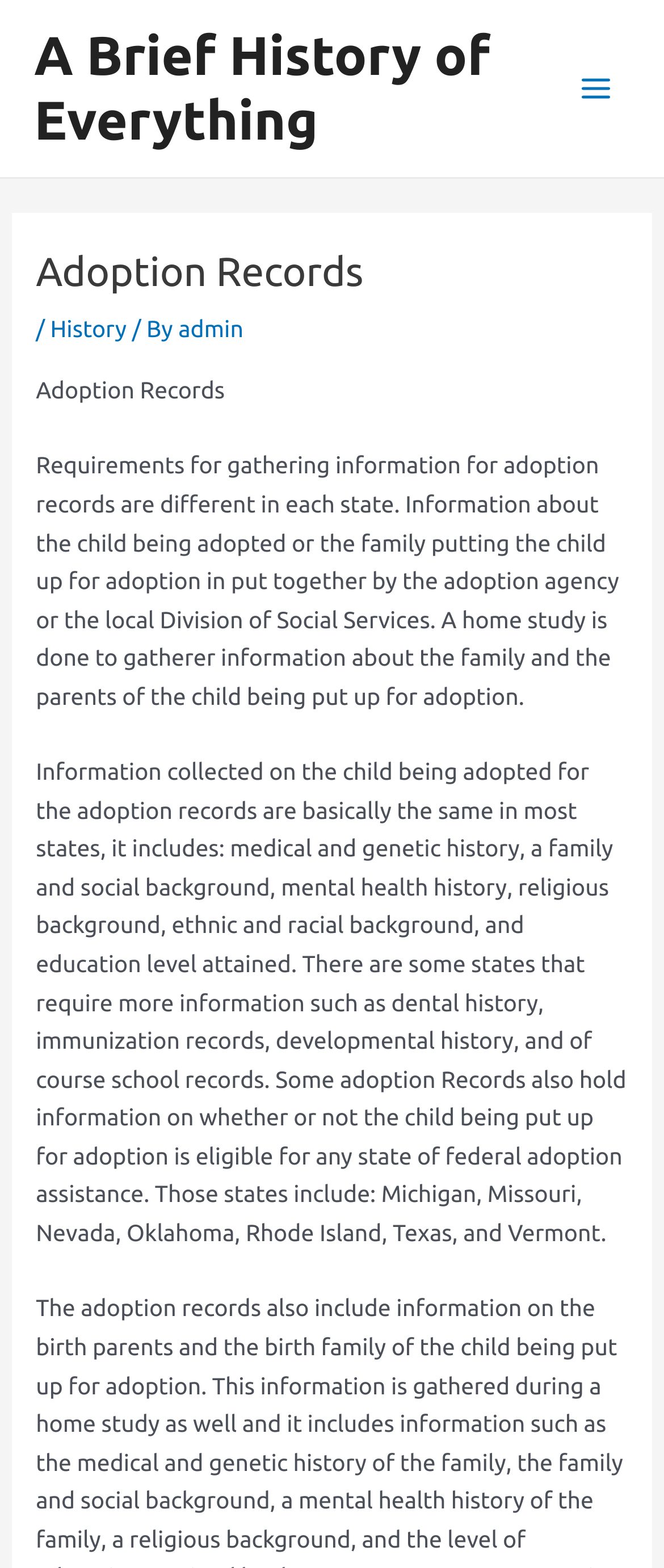Extract the bounding box coordinates for the described element: "name="et_pb_contact_telephone_number_0" placeholder="Telephone Number"". The coordinates should be represented as four float numbers between 0 and 1: [left, top, right, bottom].

None